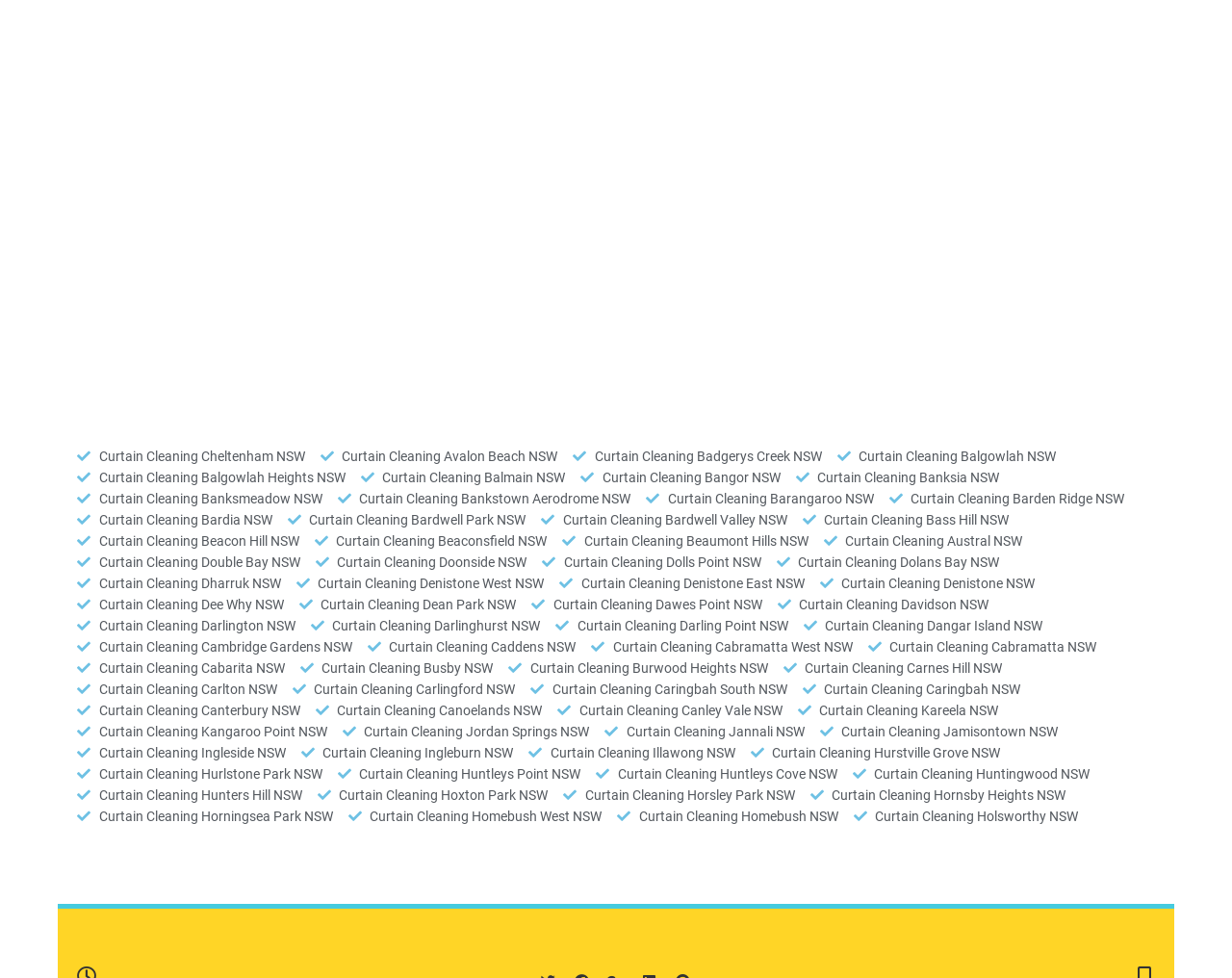Is there a curtain cleaning service for Kareela NSW?
Based on the visual content, answer with a single word or a brief phrase.

Yes